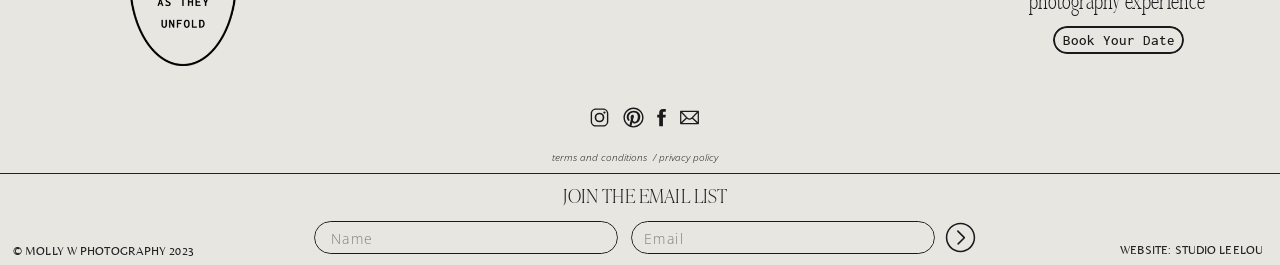What is the photographer's name?
Please answer the question with a detailed and comprehensive explanation.

The photographer's name is mentioned in the copyright link at the bottom of the page, '© MOLLY W PHOTOGRAPHY 2023'.